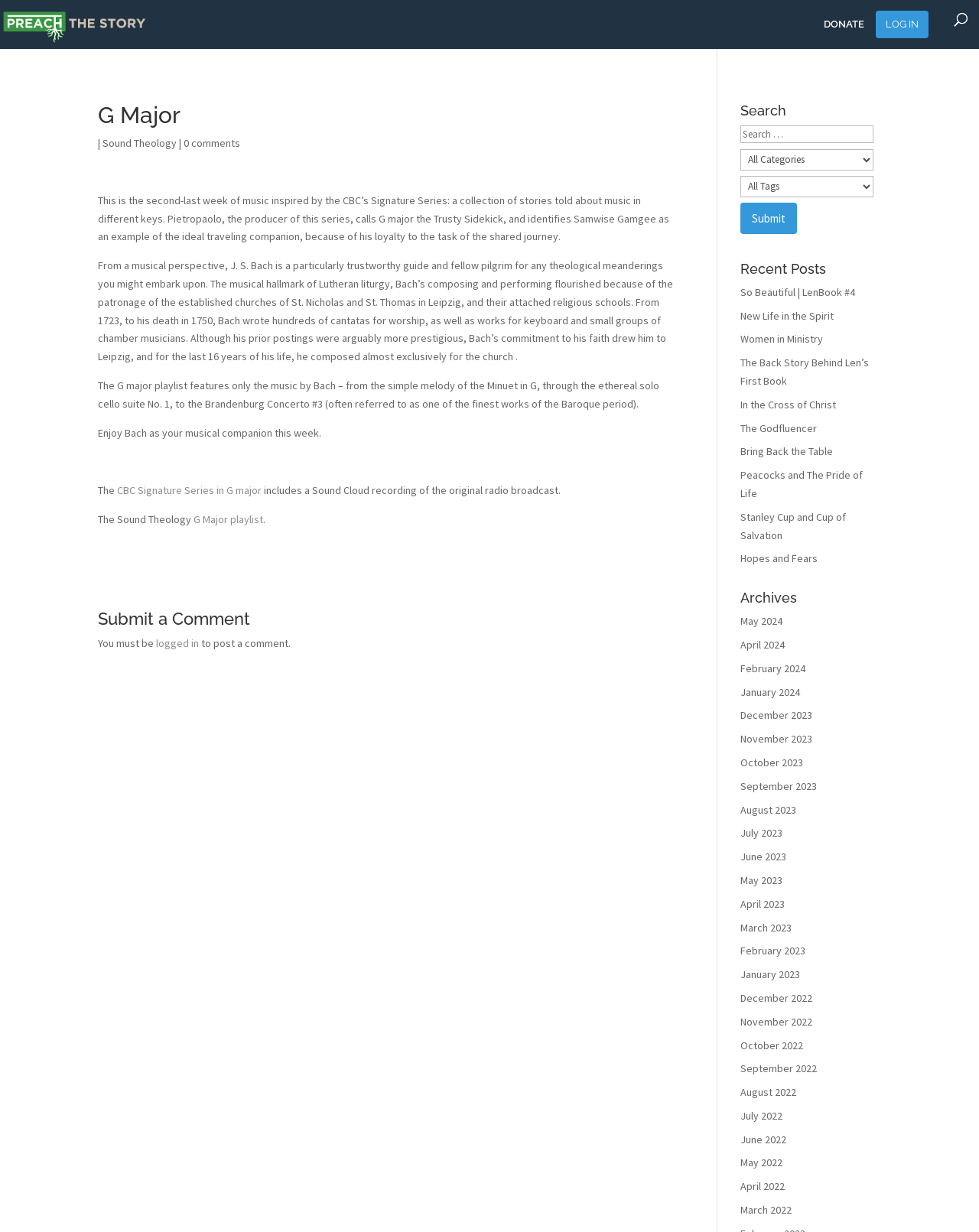Respond with a single word or phrase to the following question: What is the name of the composer mentioned in the article?

J. S. Bach